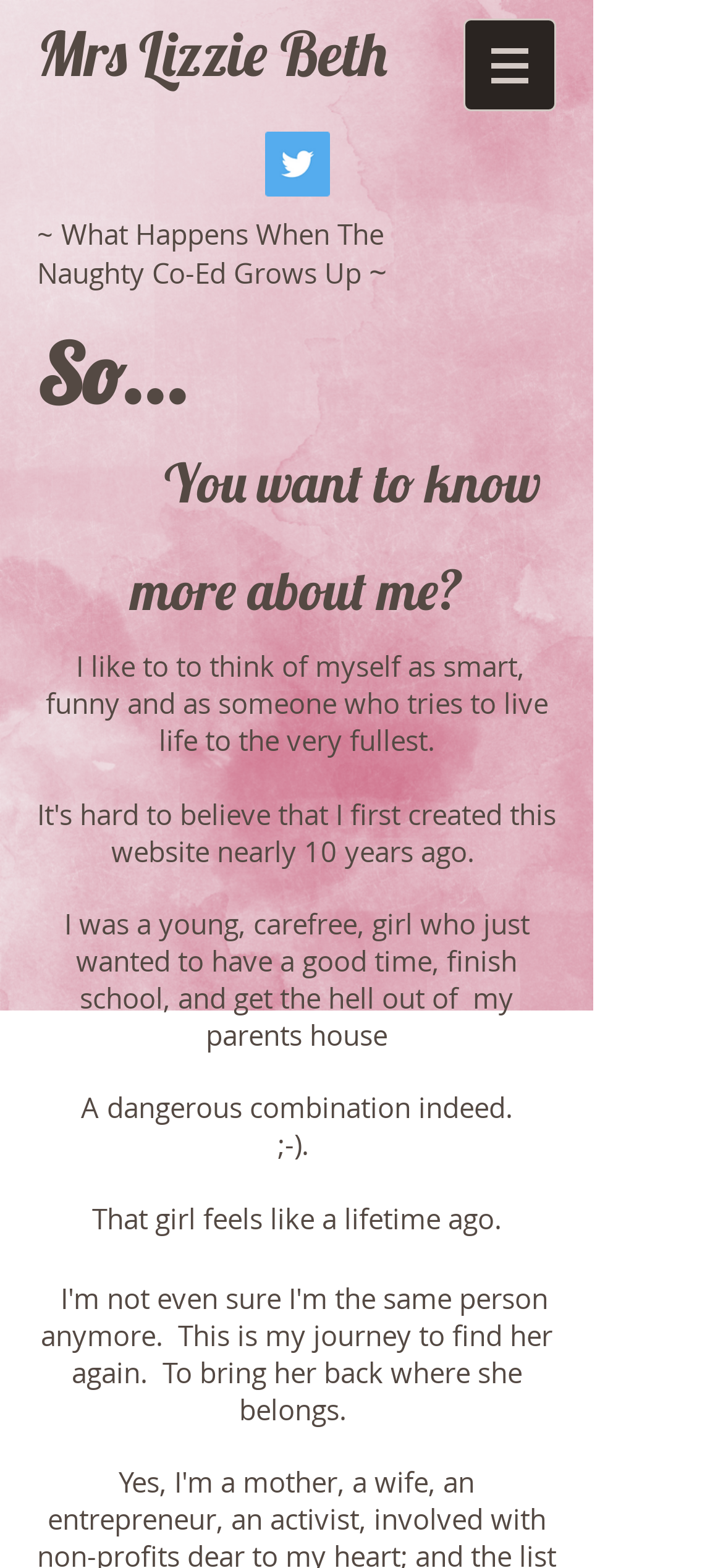How many social media links are present on this webpage?
By examining the image, provide a one-word or phrase answer.

1